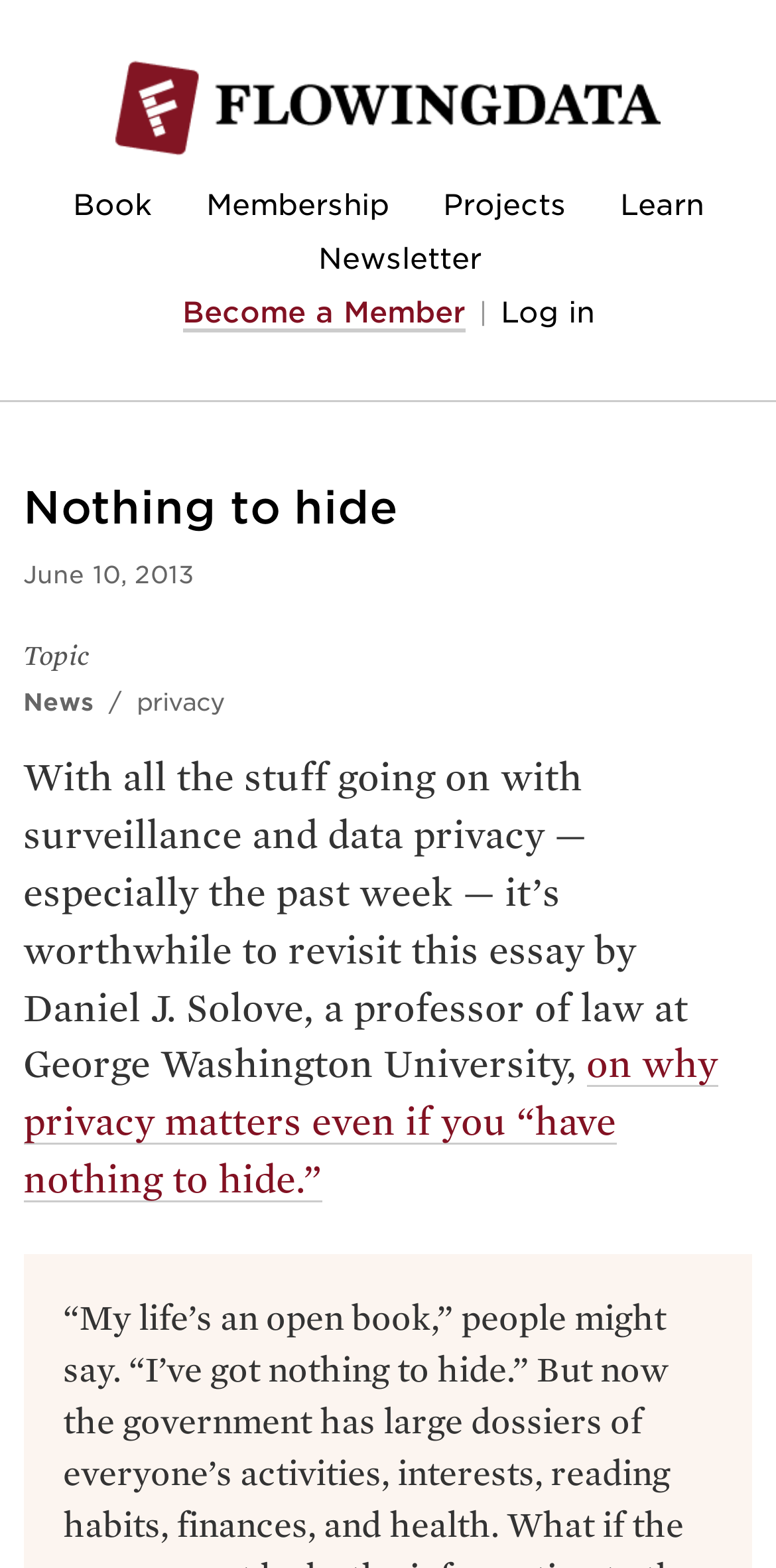Locate the bounding box coordinates of the segment that needs to be clicked to meet this instruction: "Learn more about 'privacy'".

[0.176, 0.437, 0.292, 0.456]